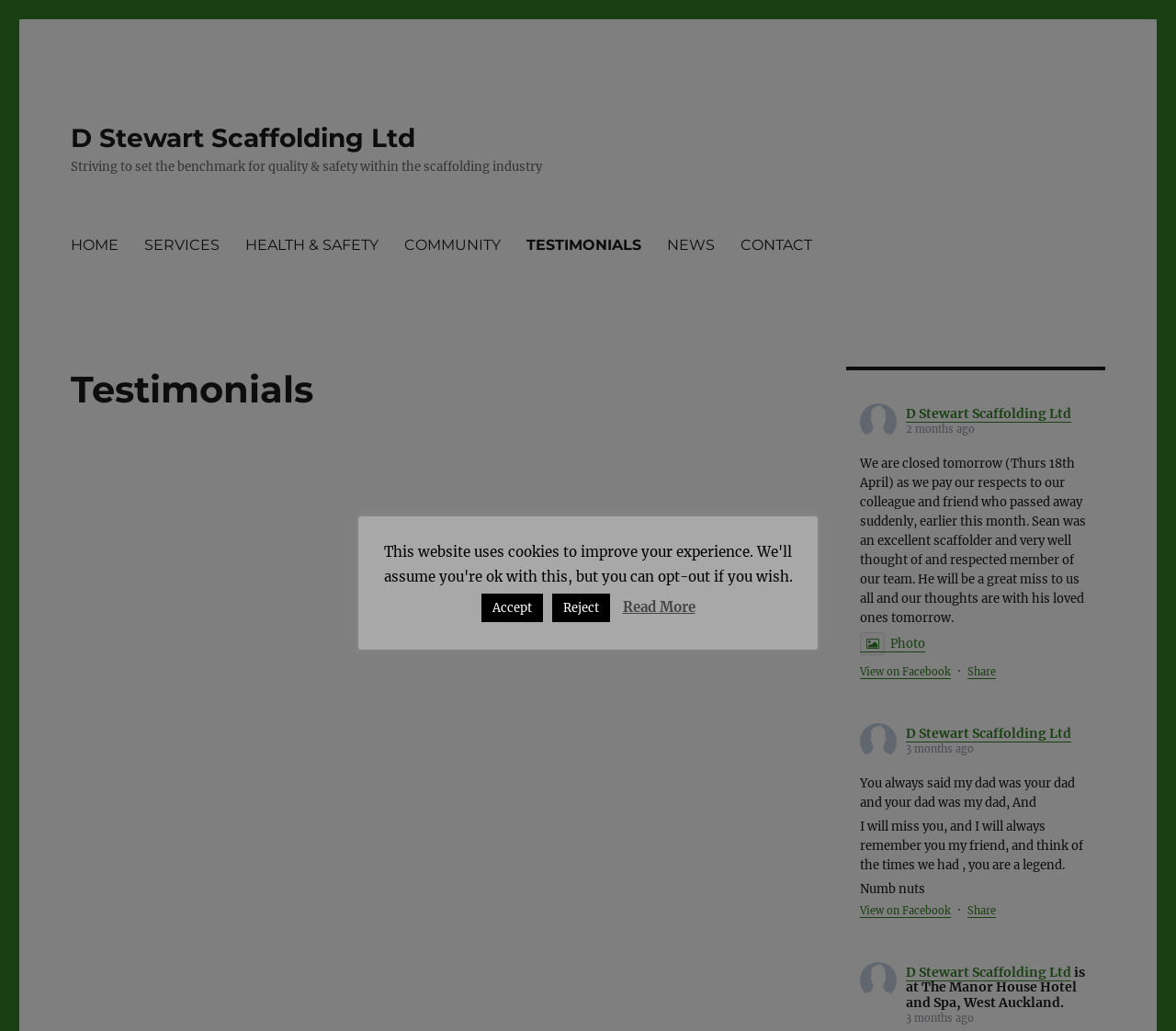Find the bounding box coordinates of the clickable area required to complete the following action: "Click on the 'View on Facebook' link".

[0.732, 0.645, 0.809, 0.658]